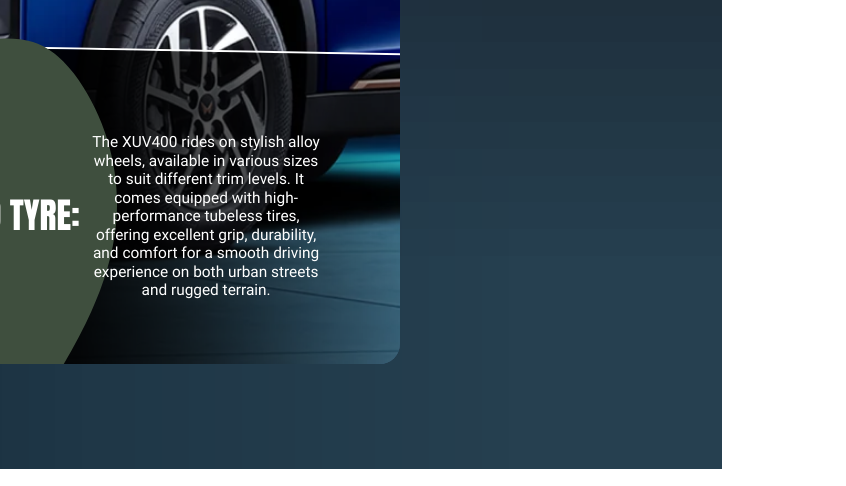What is the purpose of the tubeless tires?
Please use the visual content to give a single word or phrase answer.

Exceptional grip, durability, and comfort